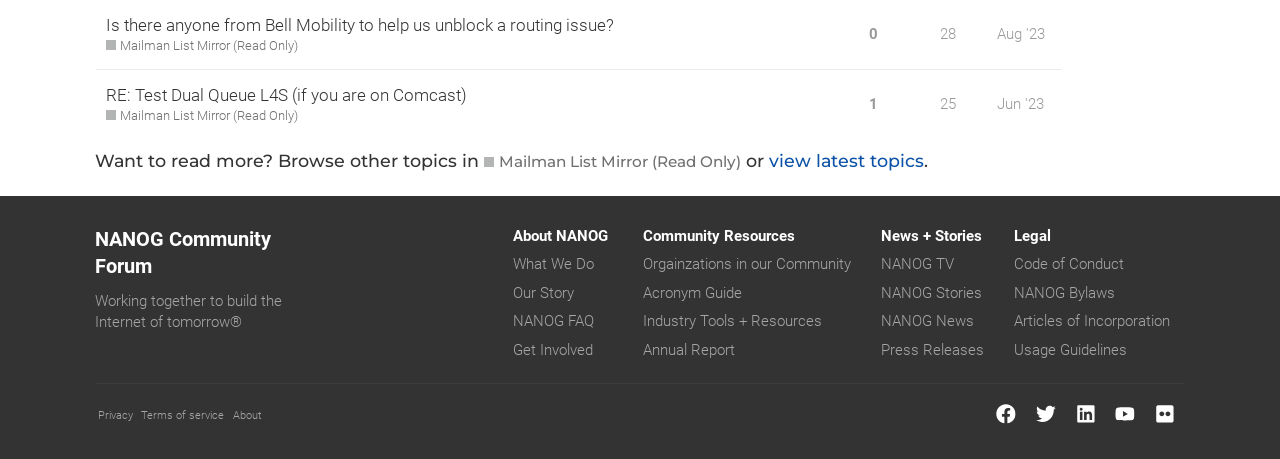Please determine the bounding box coordinates of the element to click on in order to accomplish the following task: "Check out our latest videos on Youtube". Ensure the coordinates are four float numbers ranging from 0 to 1, i.e., [left, top, right, bottom].

[0.871, 0.88, 0.887, 0.924]